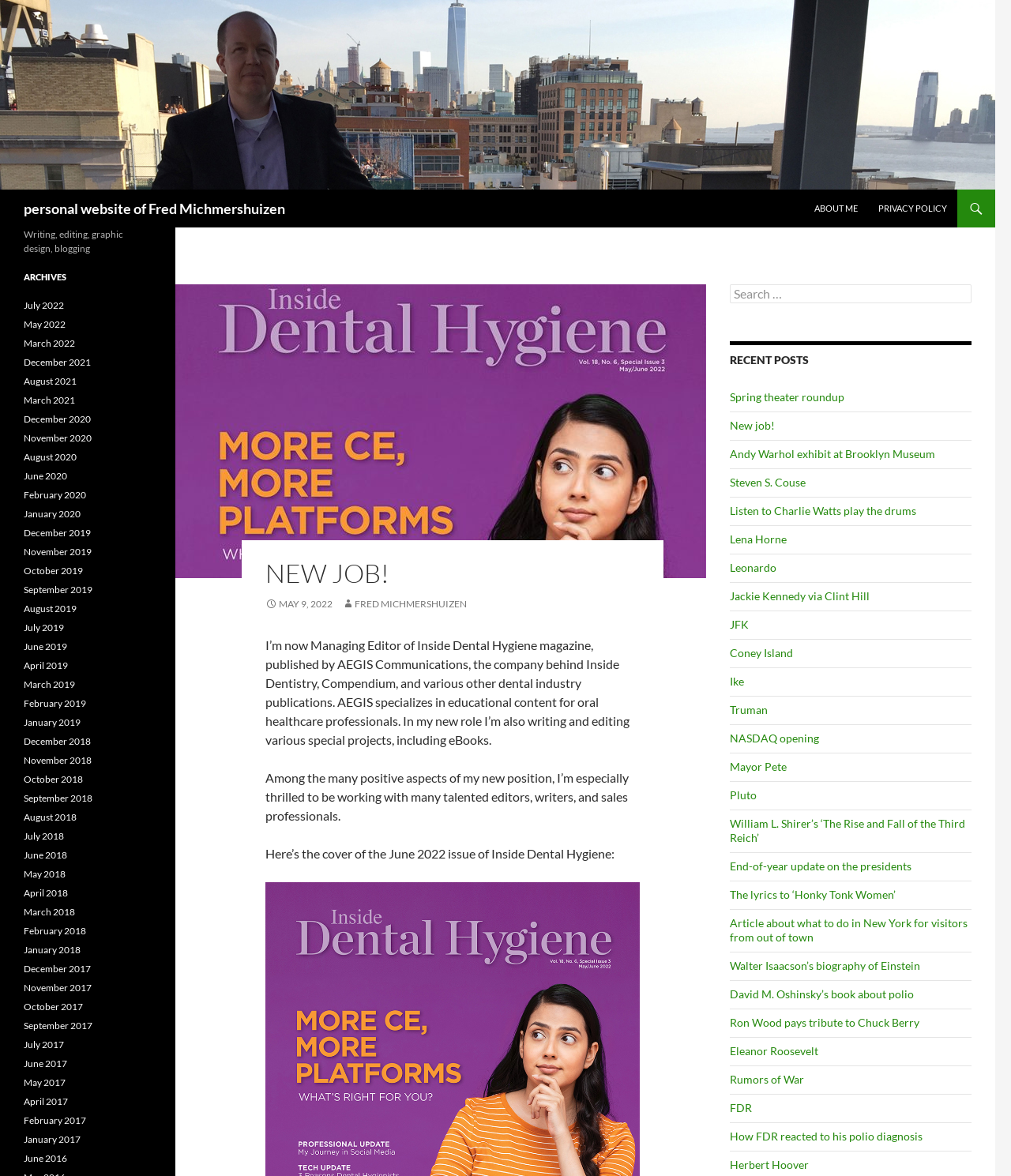Please specify the bounding box coordinates of the clickable region to carry out the following instruction: "Explore archives". The coordinates should be four float numbers between 0 and 1, in the format [left, top, right, bottom].

[0.023, 0.23, 0.15, 0.242]